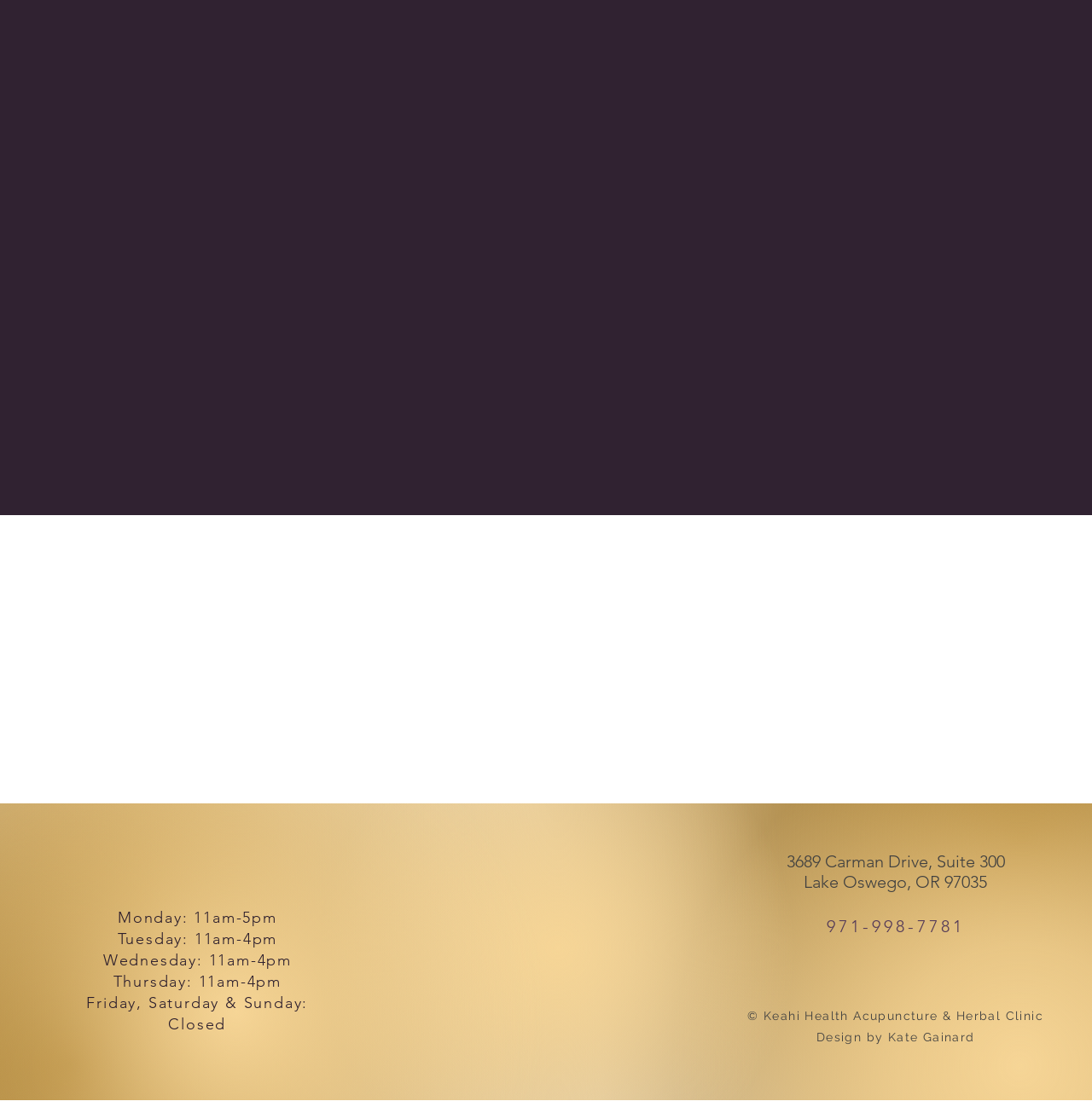Please determine the bounding box coordinates of the area that needs to be clicked to complete this task: 'View hours'. The coordinates must be four float numbers between 0 and 1, formatted as [left, top, right, bottom].

[0.106, 0.761, 0.257, 0.813]